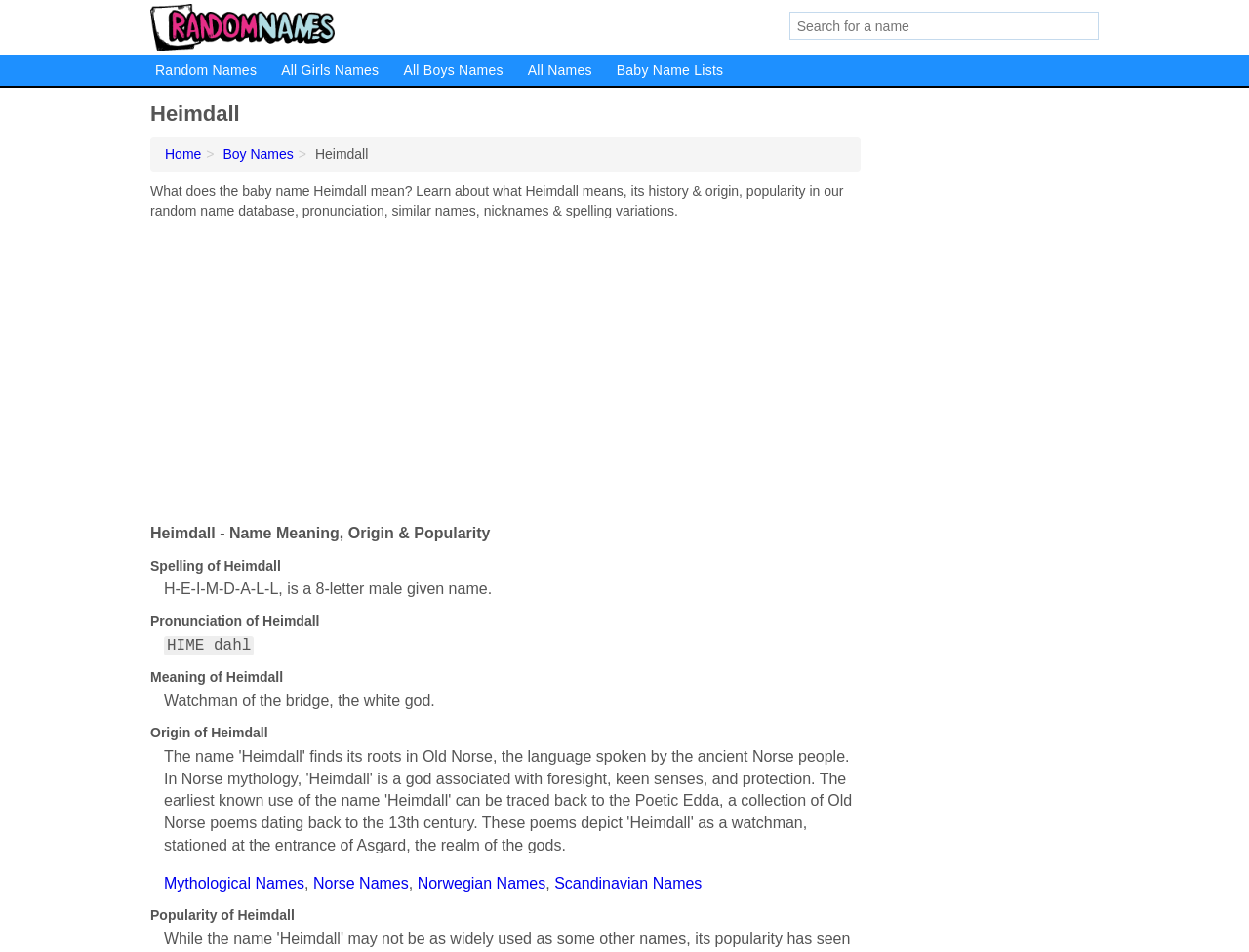What type of names is Heimdall categorized under?
Utilize the image to construct a detailed and well-explained answer.

I found the answer by looking at the section 'Origin of Heimdall' on the webpage, which provides a link to 'Norse Names', indicating that the baby name Heimdall is categorized under Norse Names.